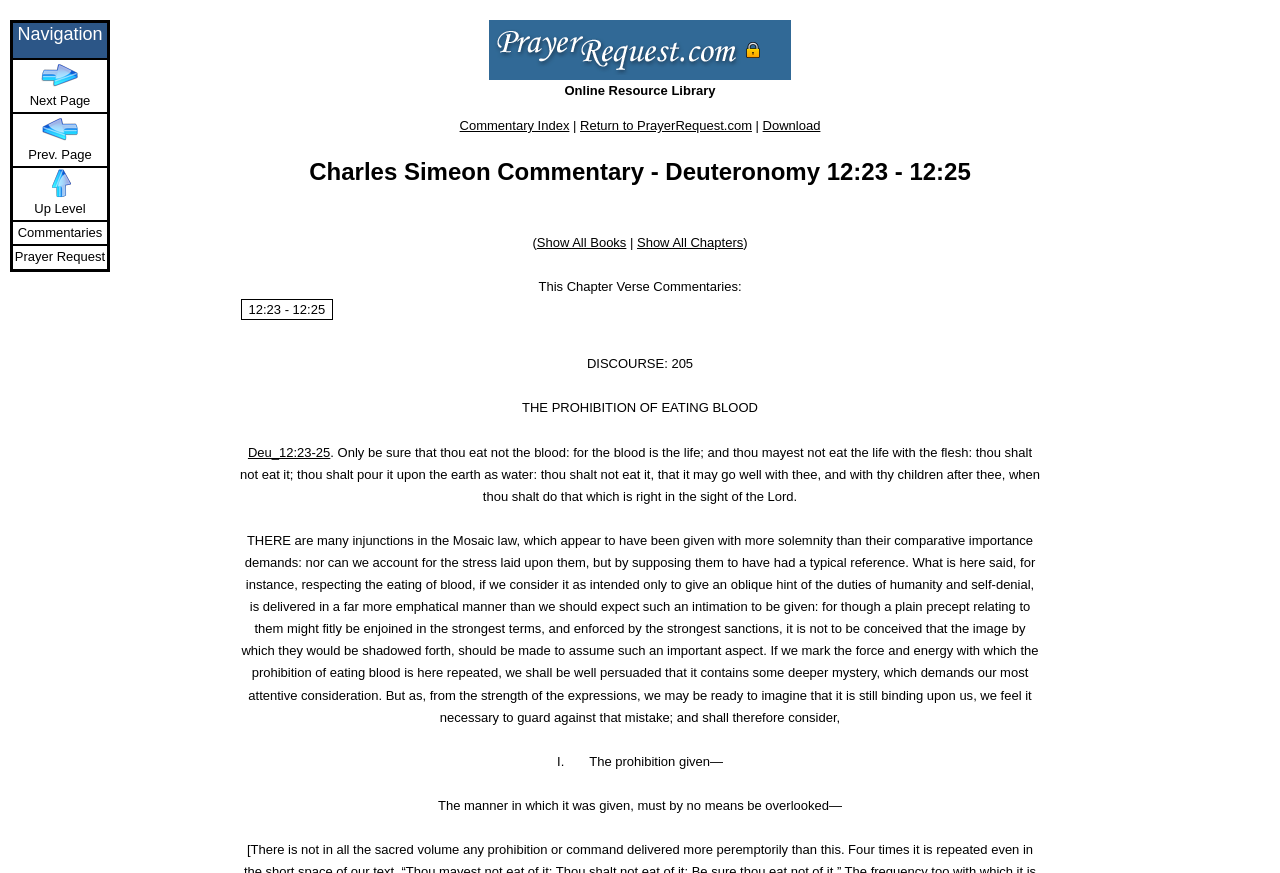Please find the bounding box coordinates of the element that must be clicked to perform the given instruction: "Click on the 'Commentary Index' link". The coordinates should be four float numbers from 0 to 1, i.e., [left, top, right, bottom].

[0.359, 0.135, 0.445, 0.152]